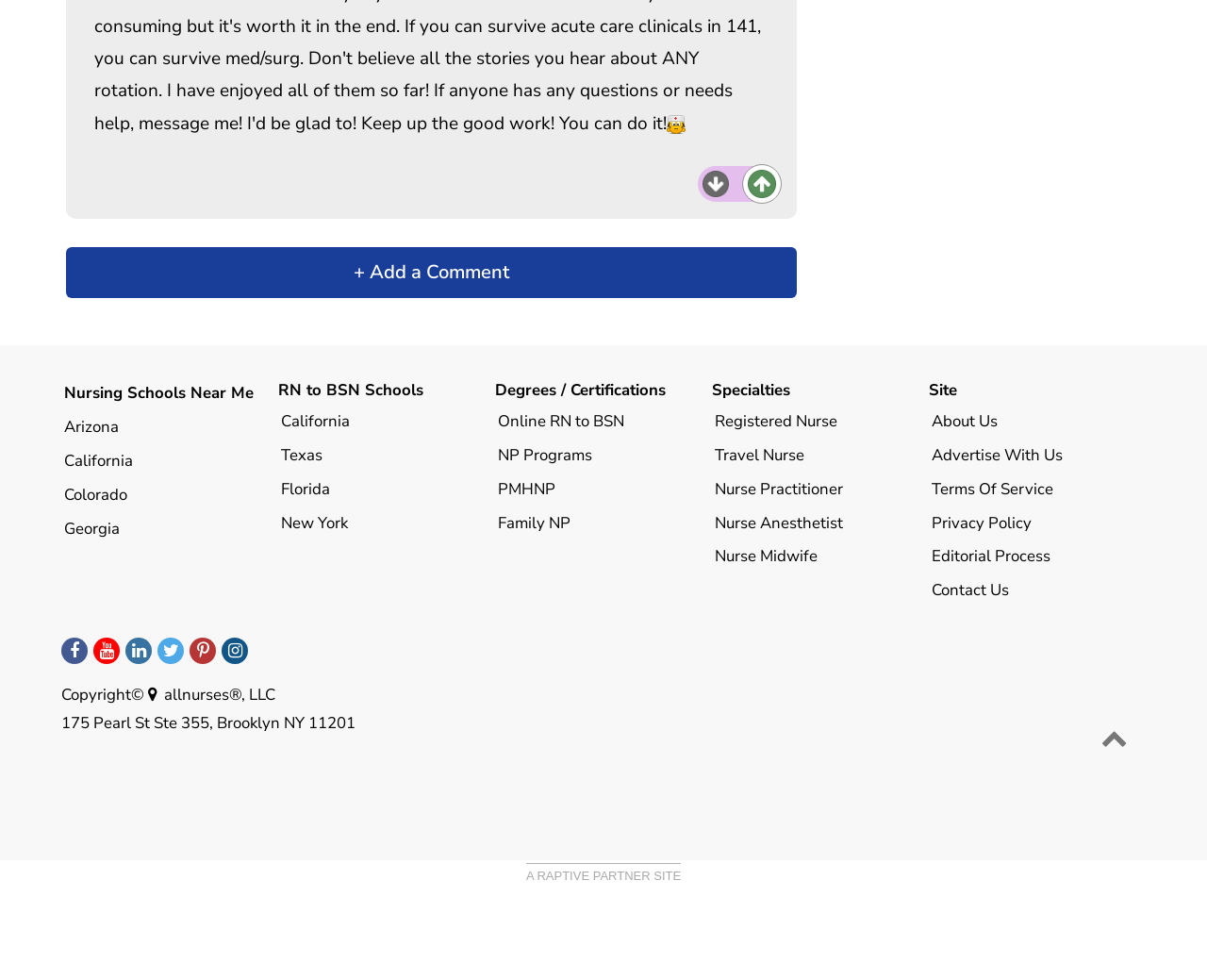Look at the image and answer the question in detail:
What type of schools are mentioned on the webpage?

The links 'Nursing Schools Near Me' and 'RN to BSN Schools' suggest that the webpage is related to nursing education and provides information about nursing schools.